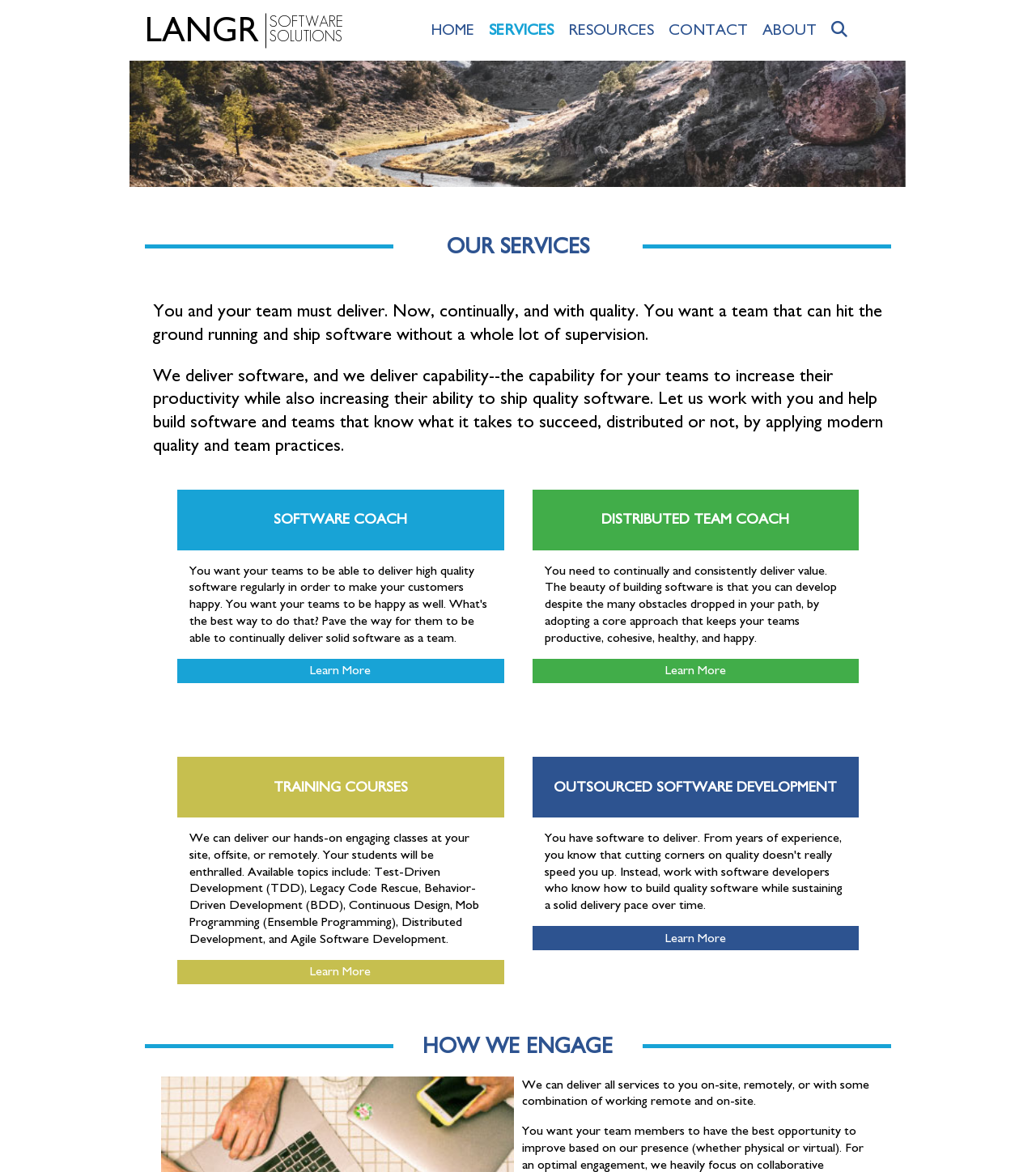What services does Langr Software Solutions offer?
Using the image as a reference, answer the question in detail.

Based on the webpage, Langr Software Solutions offers various services including custom software development, hands-on Test Driven Development (TDD) through mentoring/training/pairing, legacy code rescue, strengthening and growing a successful development process, and building.